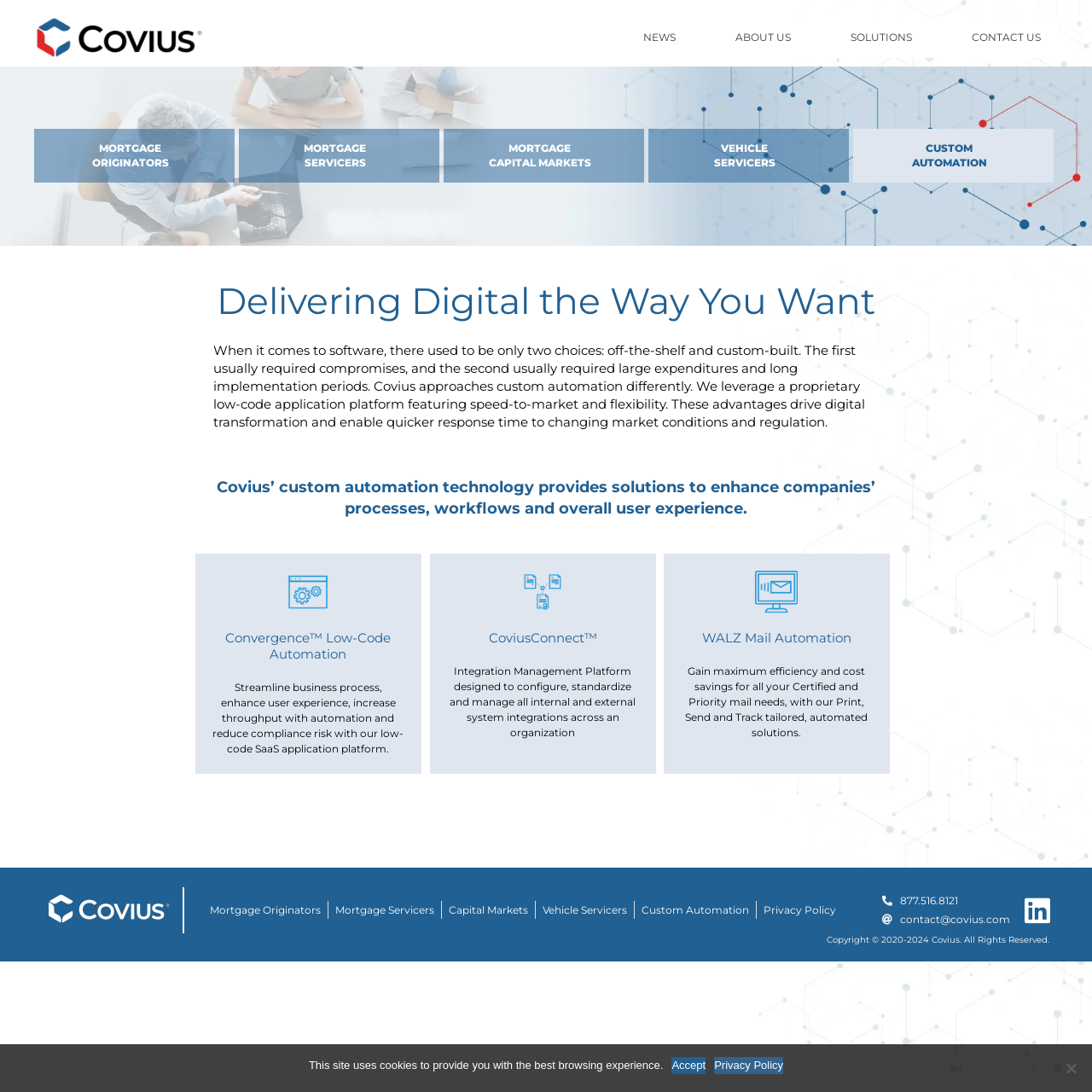What is the name of the company?
Answer the question in as much detail as possible.

The company name is obtained from the logo link at the top left corner of the webpage, which is 'Covius Logo'.